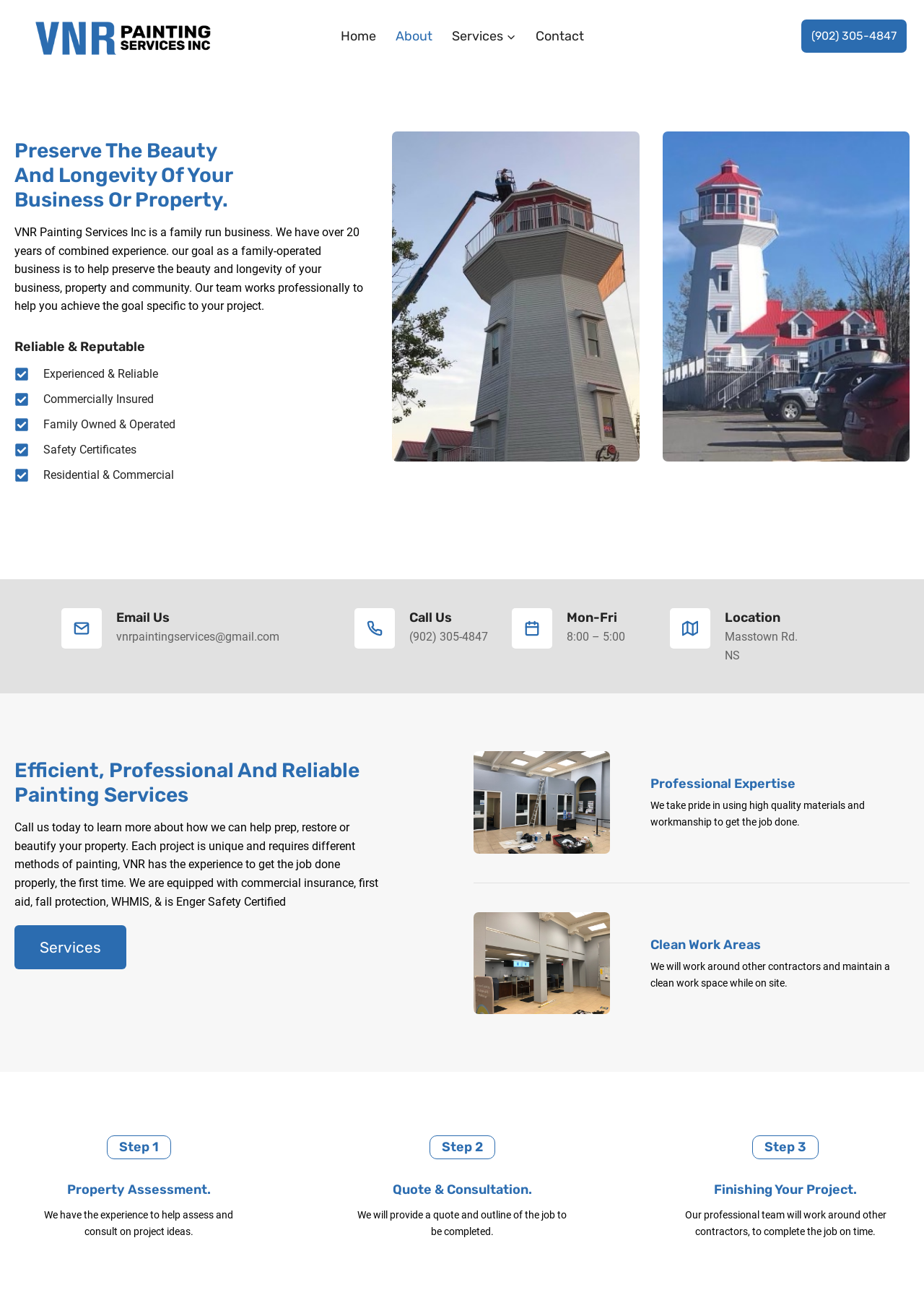Provide a thorough and detailed response to the question by examining the image: 
What is the phone number to contact?

The phone number is mentioned in the top-right corner of the webpage, as well as in the 'Call Us' section. It is also a link, indicating that it can be clicked to make a call.